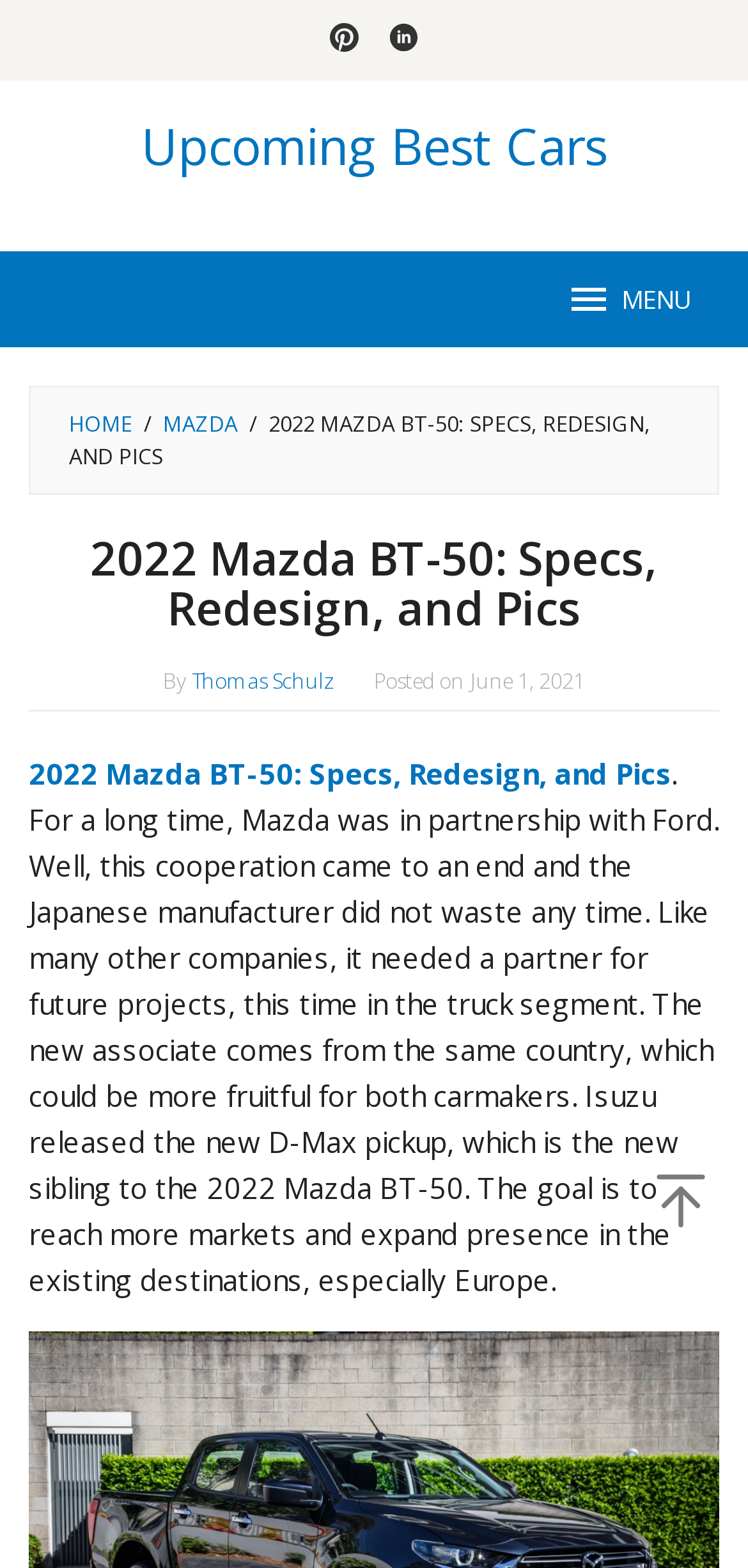Identify and generate the primary title of the webpage.

2022 Mazda BT-50: Specs, Redesign, and Pics